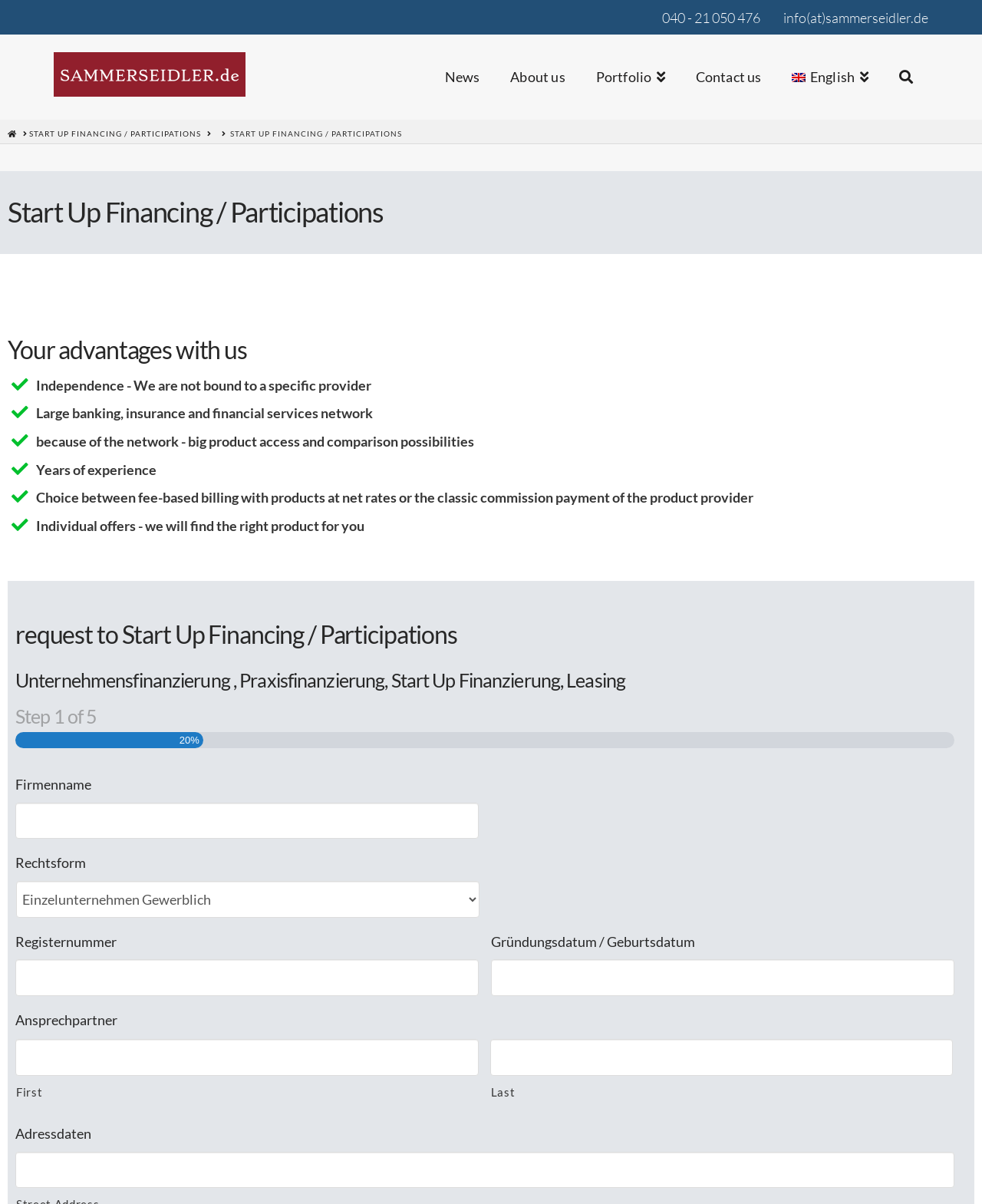Analyze the image and deliver a detailed answer to the question: What is the current step in the financing request process?

The webpage indicates that the user is currently on 'Step 1 of 5' in the financing request process, suggesting that there are four more steps to complete.